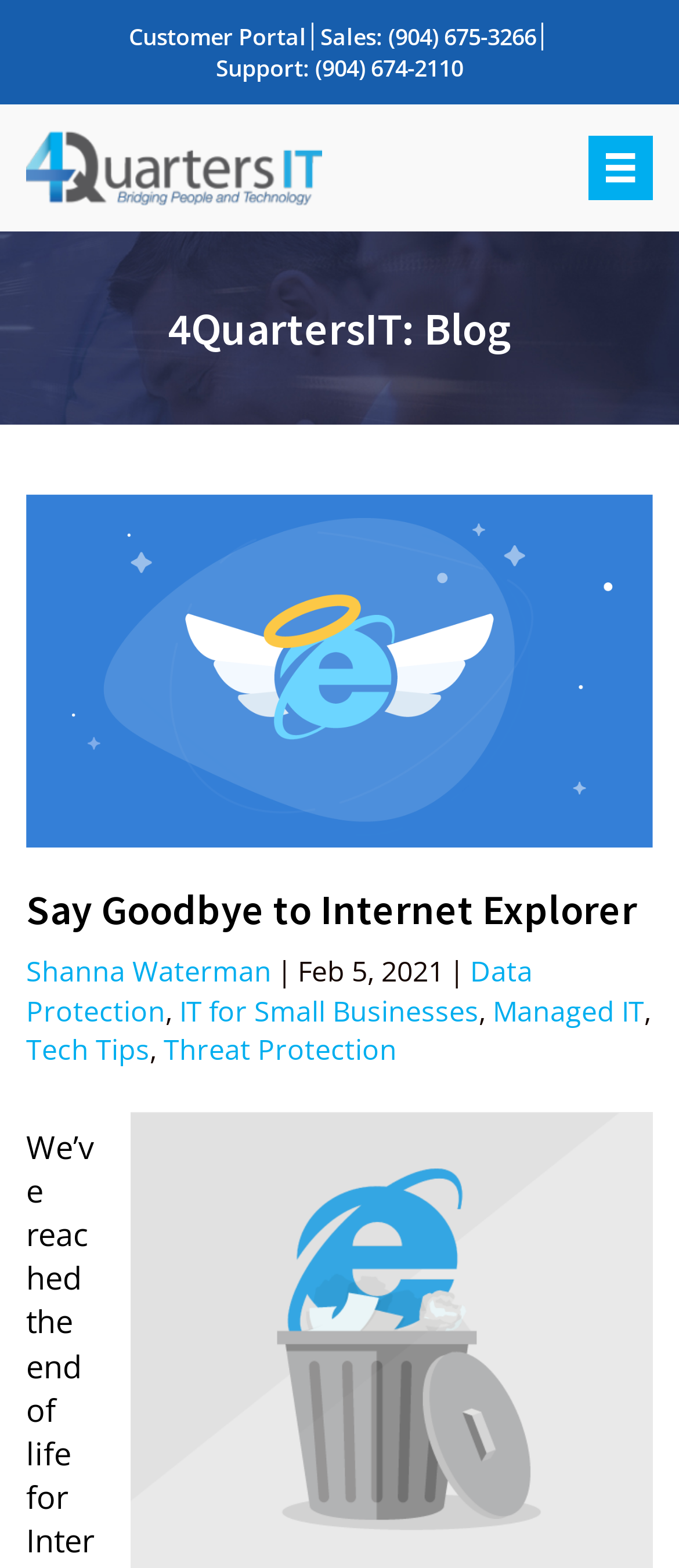Who is the author of the article?
Give a detailed and exhaustive answer to the question.

The author of the article is Shanna Waterman, as indicated by the link 'Shanna Waterman' below the heading 'Say Goodbye to Internet Explorer'.